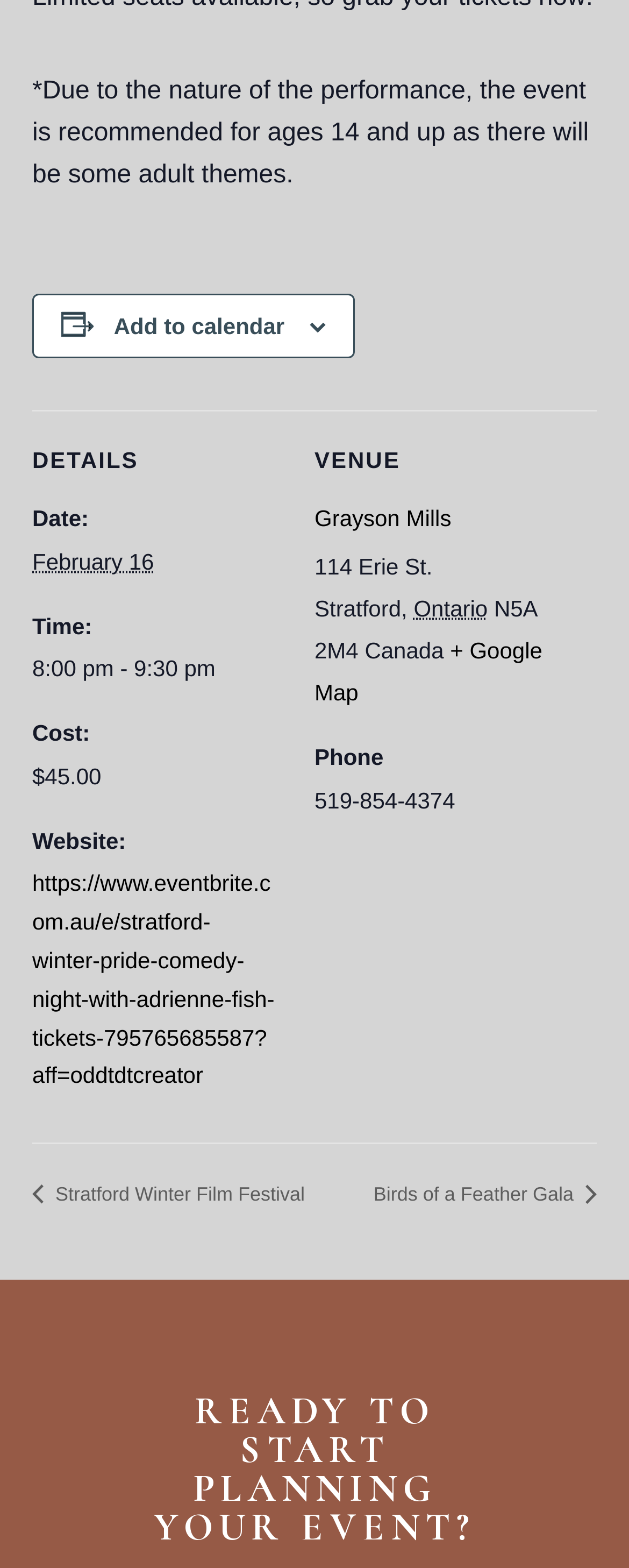What is the date of the event?
Answer with a single word or phrase, using the screenshot for reference.

February 16, 2024